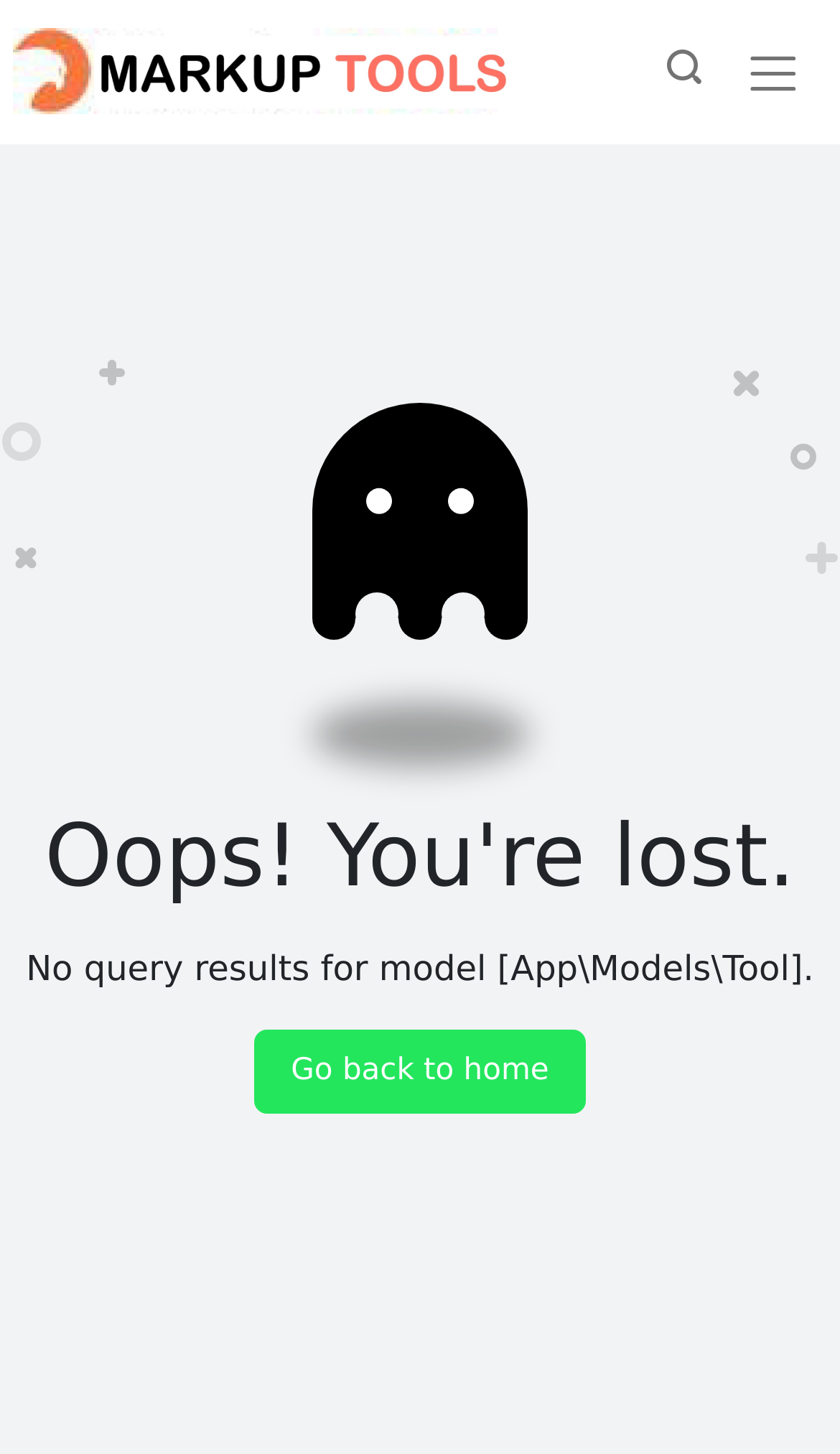Elaborate on the different components and information displayed on the webpage.

The webpage is titled "SEO Markup" and has a main content area that occupies most of the screen. At the top left, there is a link with an image, also labeled "SEO Markup". To the right of this link, there are two buttons: "Search" and "Toggle navigation". The "Toggle navigation" button is positioned at the top right corner of the screen.

Below the top section, there is a large heading that reads "Oops! You're lost." This heading is centered and takes up most of the width of the screen. Underneath the heading, there is a paragraph of text that explains "No query results for model [App\\Models\\Tool]." This text is positioned near the top center of the screen.

Further down, there is a link labeled "Go back to home", which is positioned near the bottom center of the screen.